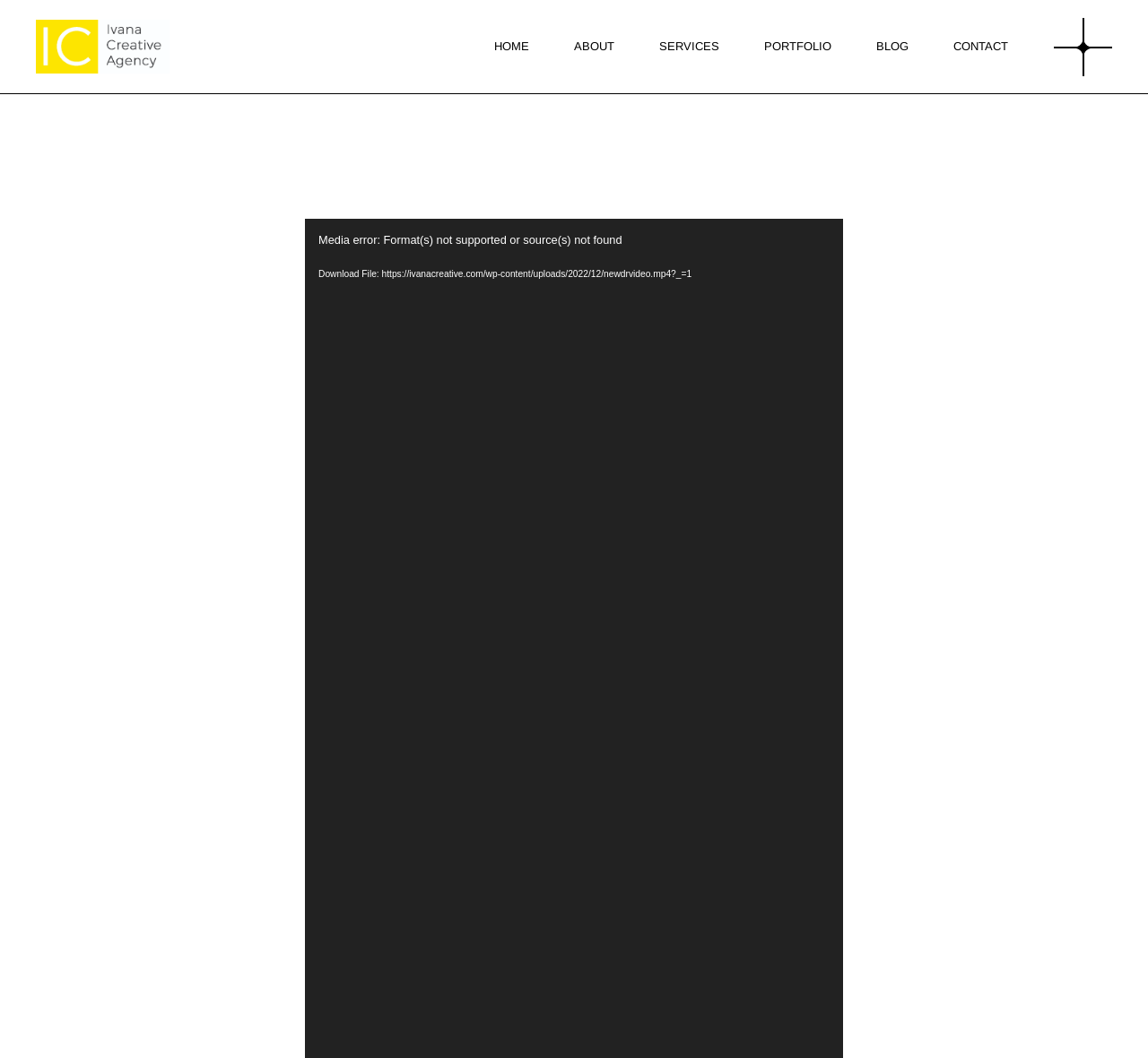Determine the bounding box coordinates of the region that needs to be clicked to achieve the task: "Click the logo".

[0.031, 0.019, 0.148, 0.069]